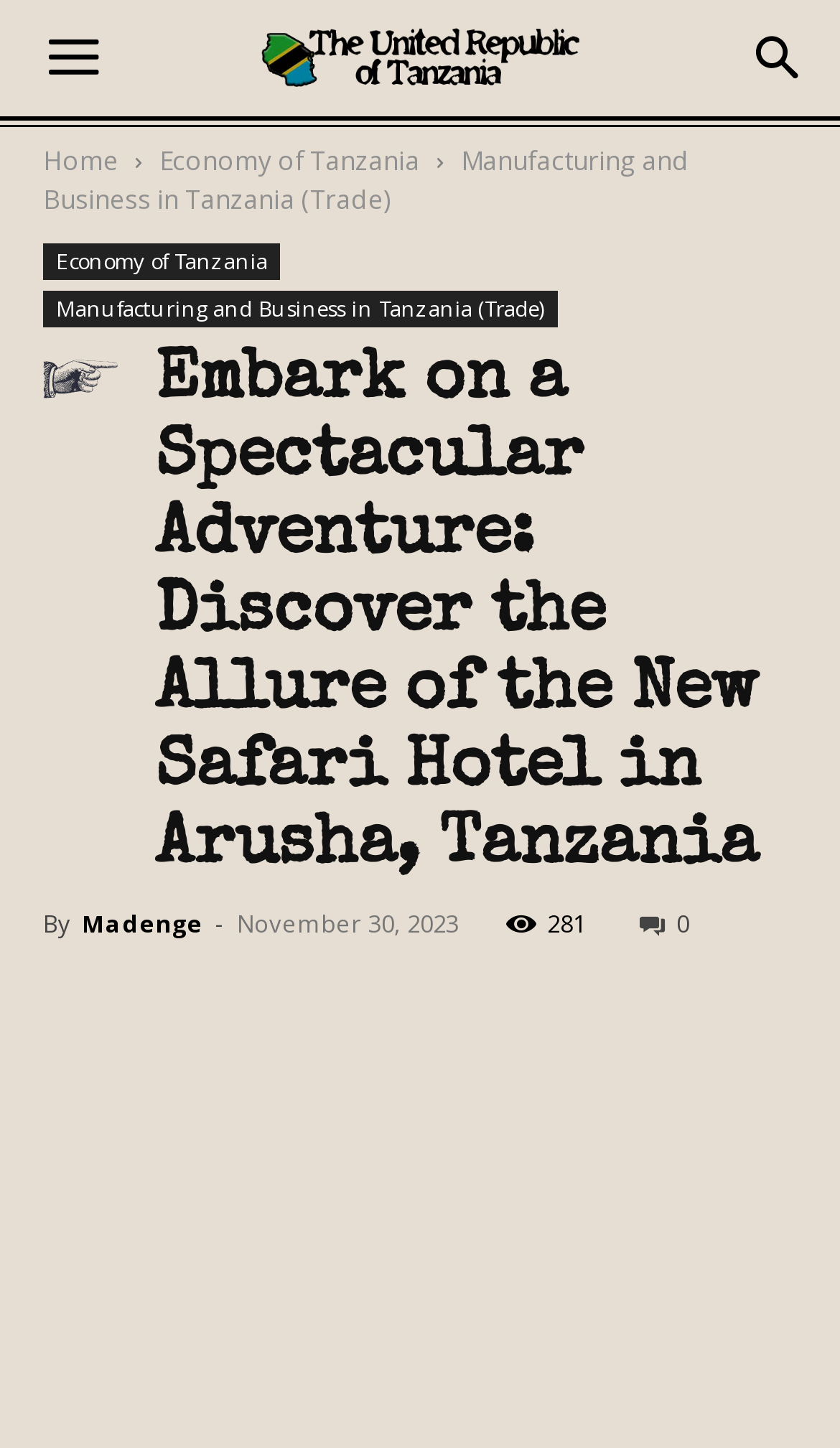Provide the bounding box coordinates of the HTML element described as: "Economy of Tanzania". The bounding box coordinates should be four float numbers between 0 and 1, i.e., [left, top, right, bottom].

[0.051, 0.168, 0.333, 0.193]